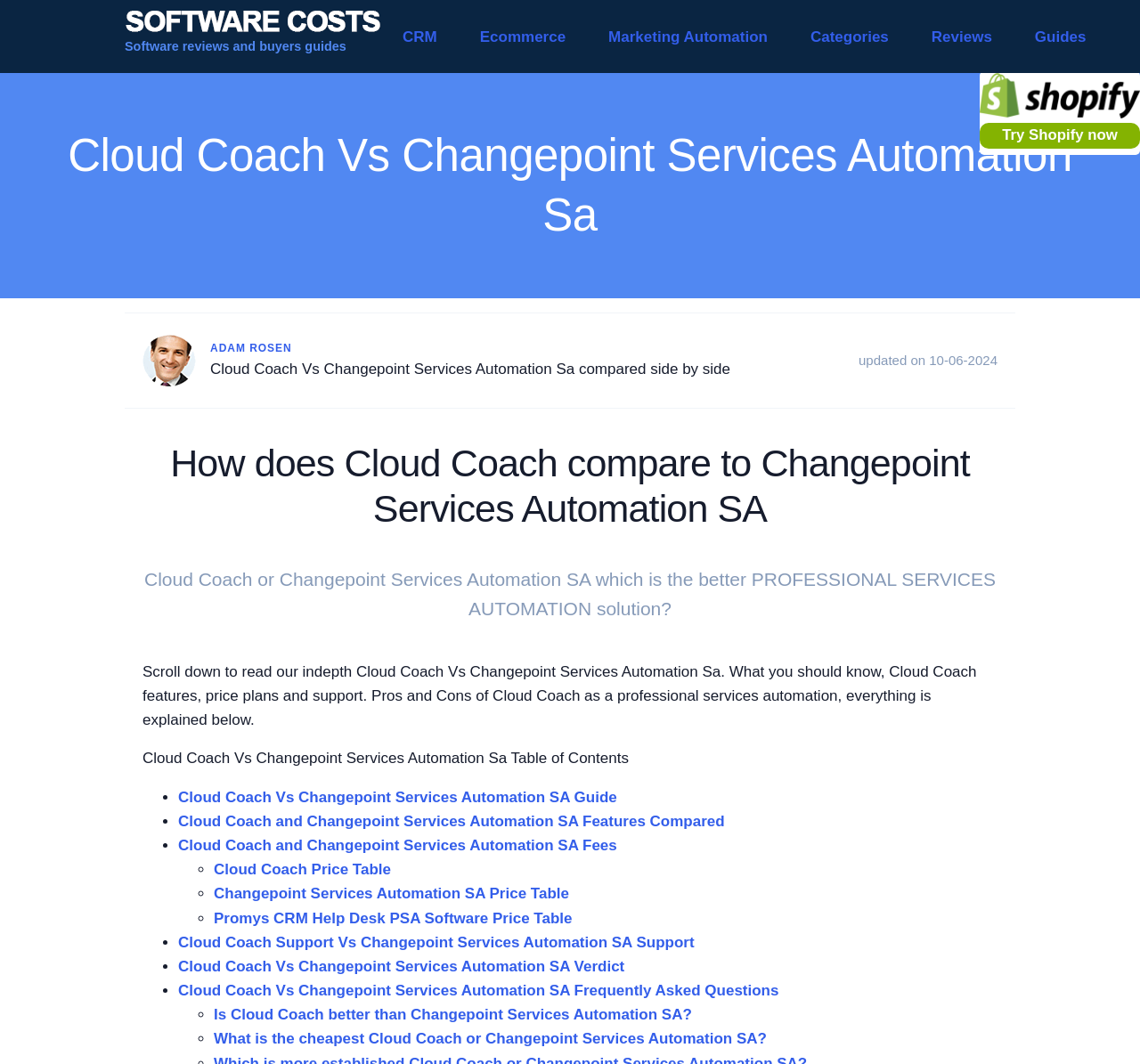Create an elaborate caption for the webpage.

This webpage is a comparison guide between Cloud Coach and Changepoint Services Automation SA, two professional services automation solutions. At the top, there is a navigation menu with links to various categories, including Software Reviews, CRM, Ecommerce, Marketing Automation, and more. Below the navigation menu, there is a heading that reads "Cloud Coach Vs Changepoint Services Automation Sa" followed by an image of the author, Adam Rosen, a technology writer.

The main content of the webpage is divided into sections, each with a clear heading. The first section asks the question "How does Cloud Coach compare to Changepoint Services Automation SA?" and provides a brief introduction to the comparison guide. The next section is a table of contents, which outlines the various topics that will be covered in the guide, including features, pricing, support, and verdict.

The table of contents is followed by a series of links, each representing a specific topic or section of the guide. These links are organized into a list with bullet points and are grouped into categories, such as "Cloud Coach Vs Changepoint Services Automation SA Guide", "Features Compared", "Fees", and "Support". There are also links to price tables for each of the solutions, as well as a link to a verdict section that summarizes the comparison.

At the bottom of the webpage, there is a section with frequently asked questions, including "Is Cloud Coach better than Changepoint Services Automation SA?" and "What is the cheapest Cloud Coach or Changepoint Services Automation SA?". Finally, there are two links to learn more about Shopify and to try Shopify now, which appear to be unrelated to the main content of the webpage.